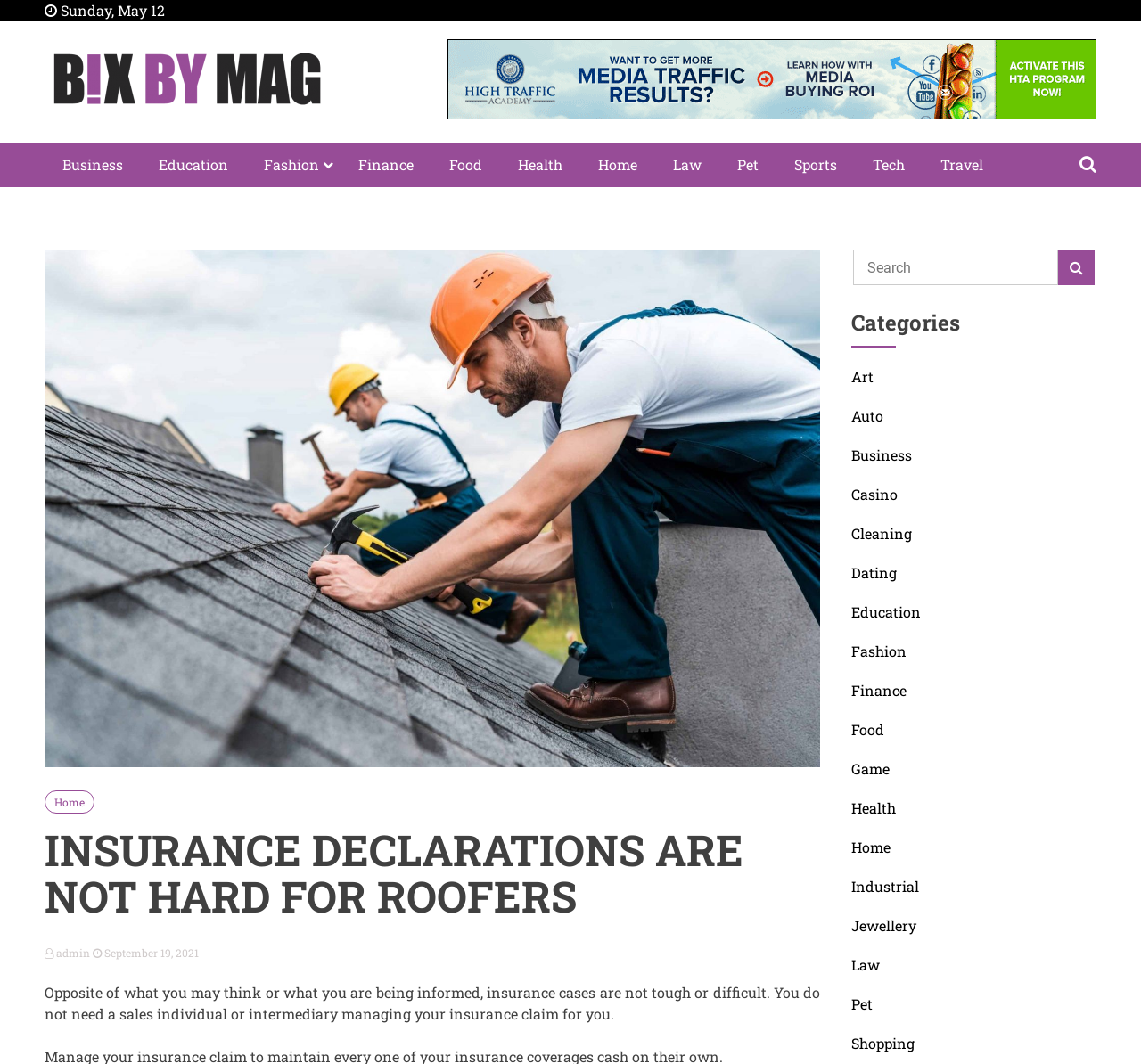Provide a brief response to the question below using one word or phrase:
What is the date mentioned at the top of the page?

Sunday, May 12